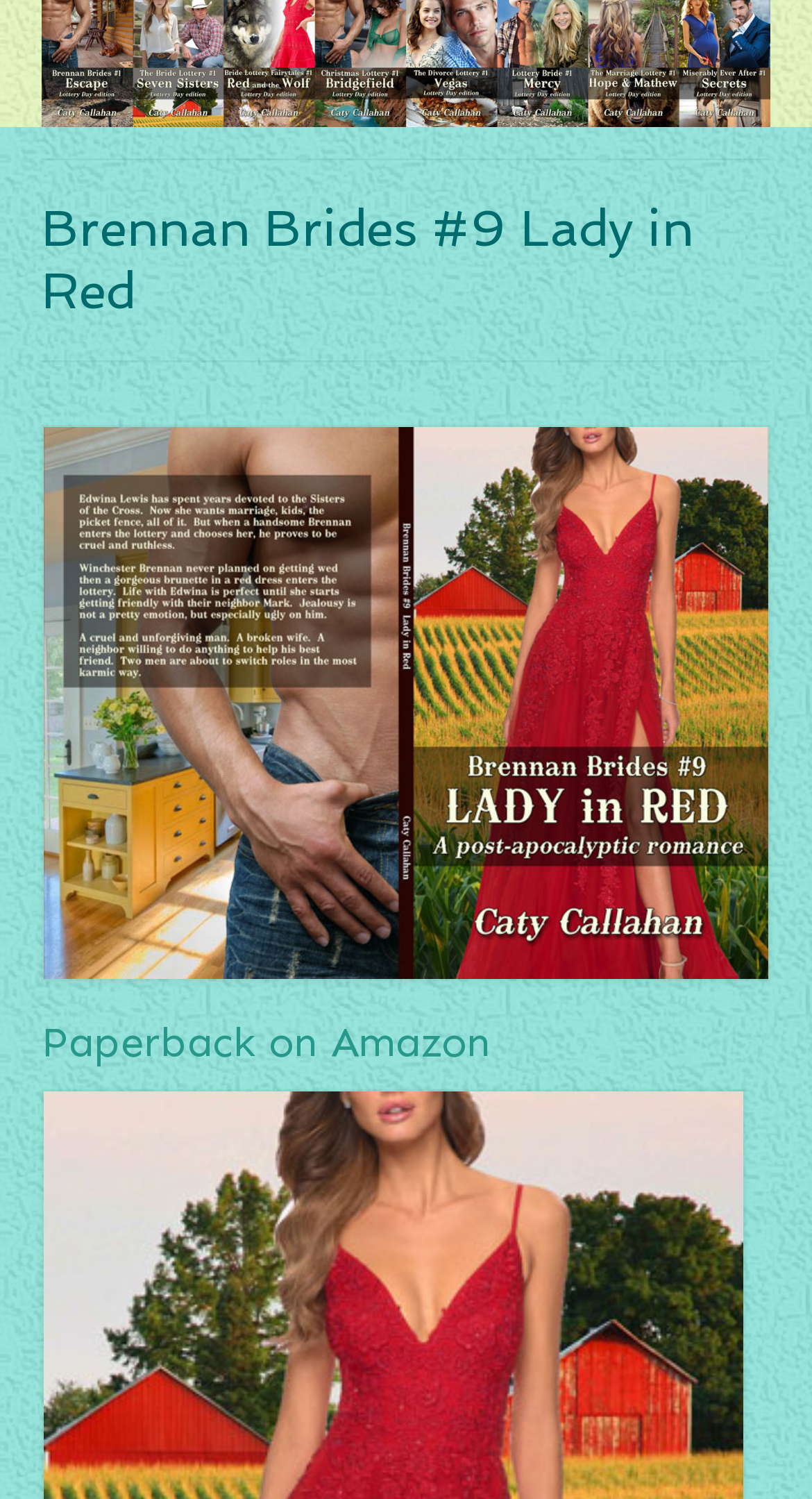Bounding box coordinates must be specified in the format (top-left x, top-left y, bottom-right x, bottom-right y). All values should be floating point numbers between 0 and 1. What are the bounding box coordinates of the UI element described as: English

None